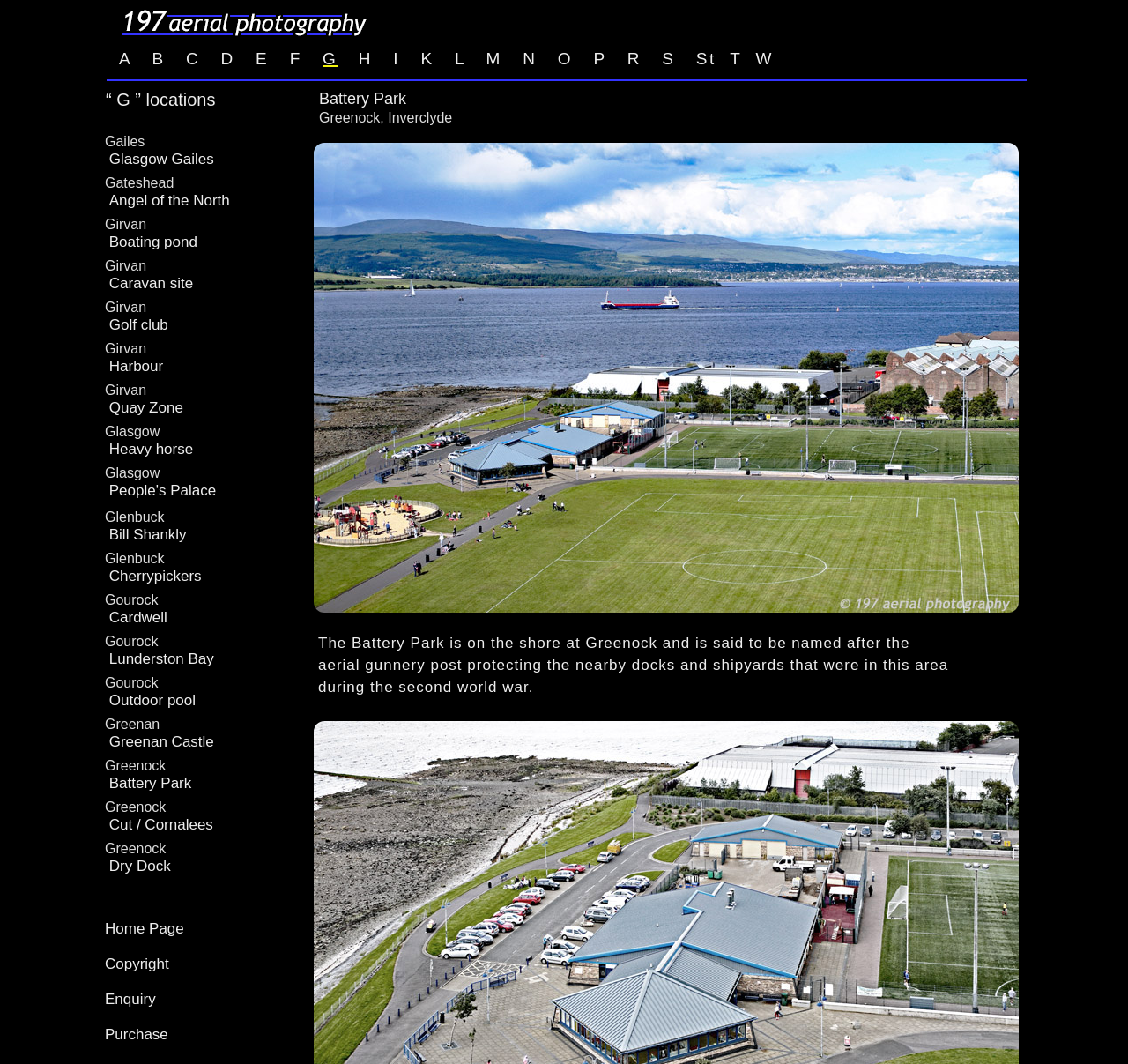Locate the bounding box coordinates of the element I should click to achieve the following instruction: "Click on the link to Battery Park".

[0.097, 0.728, 0.17, 0.744]